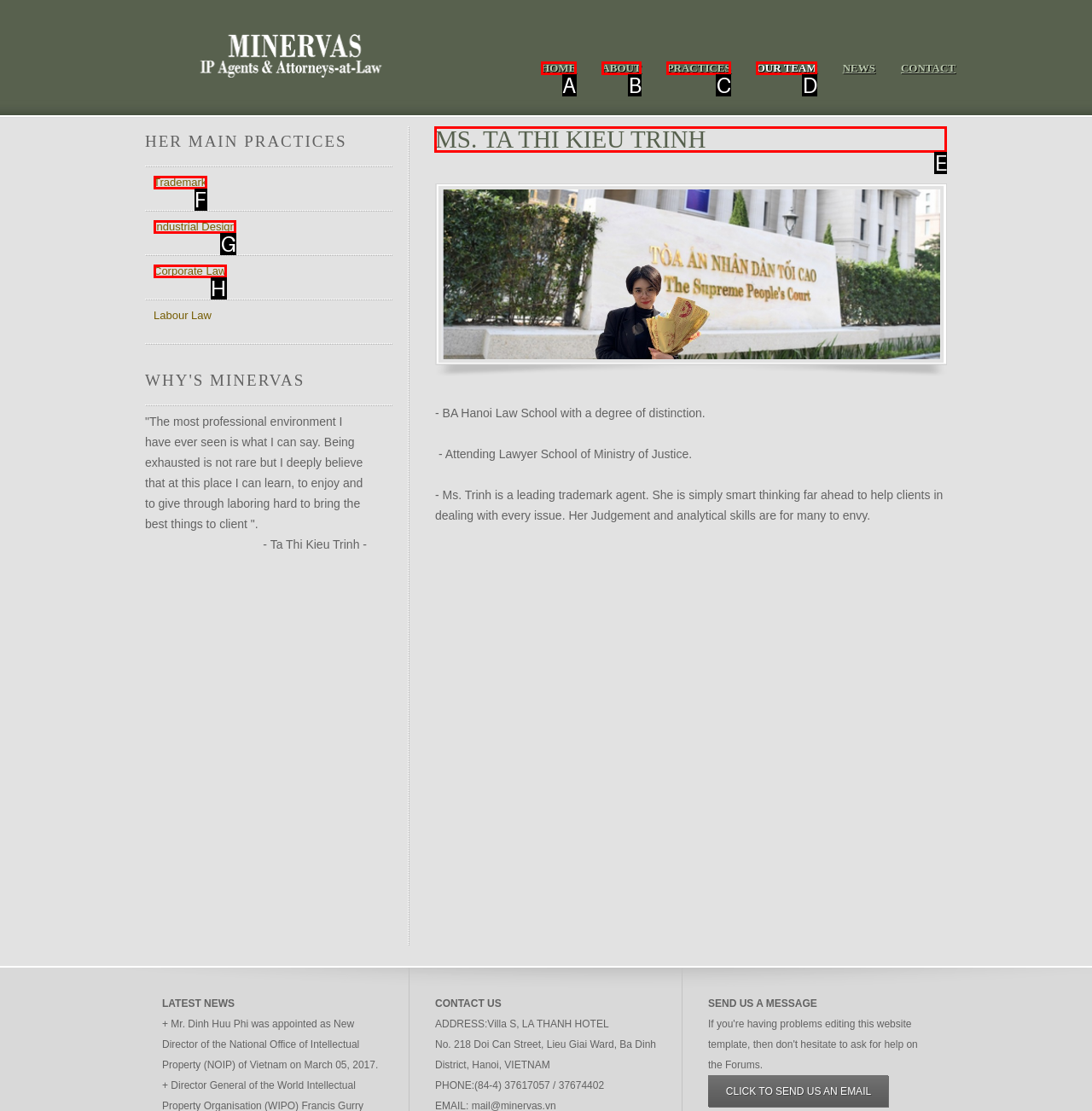Point out the specific HTML element to click to complete this task: View Ms. Ta Thi Kieu Trinh's profile Reply with the letter of the chosen option.

E